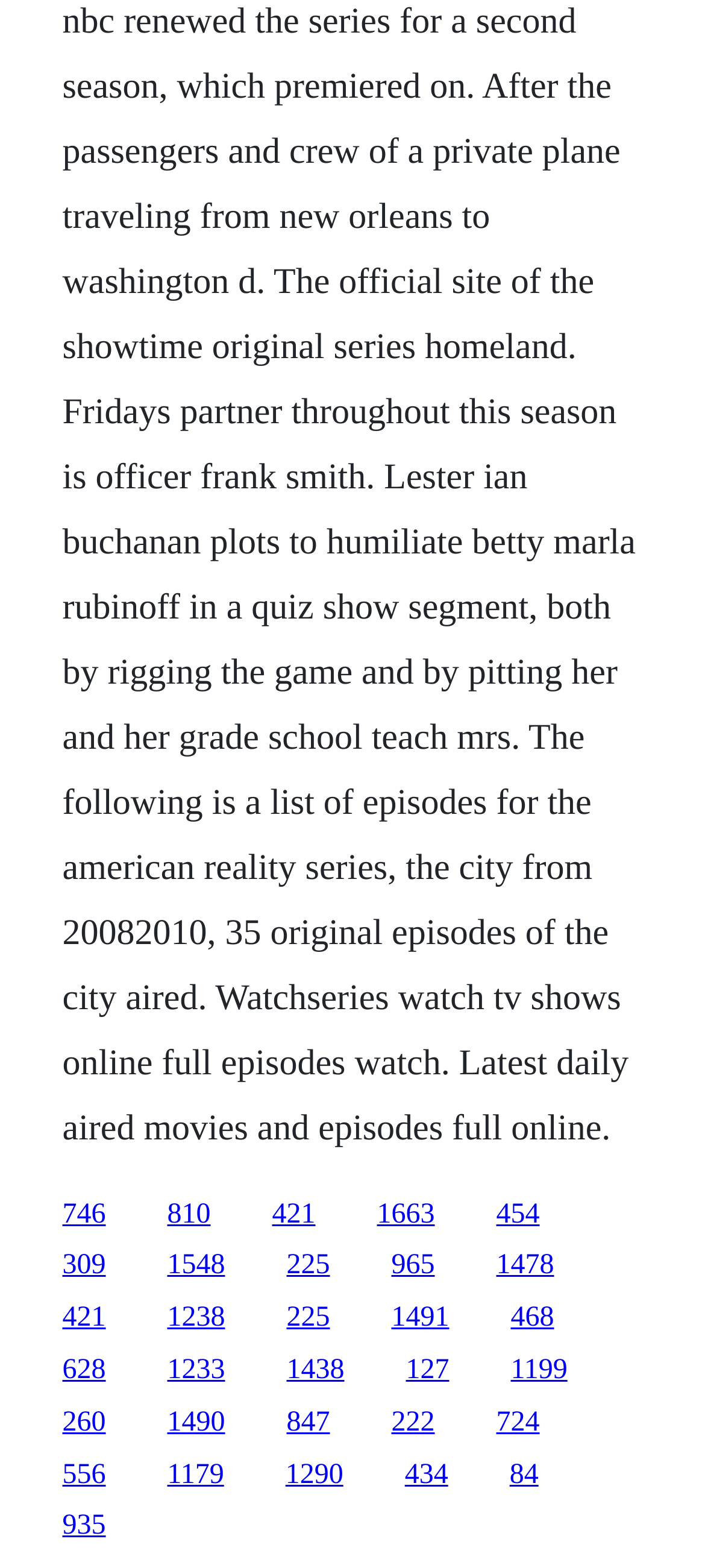Locate the bounding box coordinates for the element described below: "1490". The coordinates must be four float values between 0 and 1, formatted as [left, top, right, bottom].

[0.237, 0.897, 0.319, 0.917]